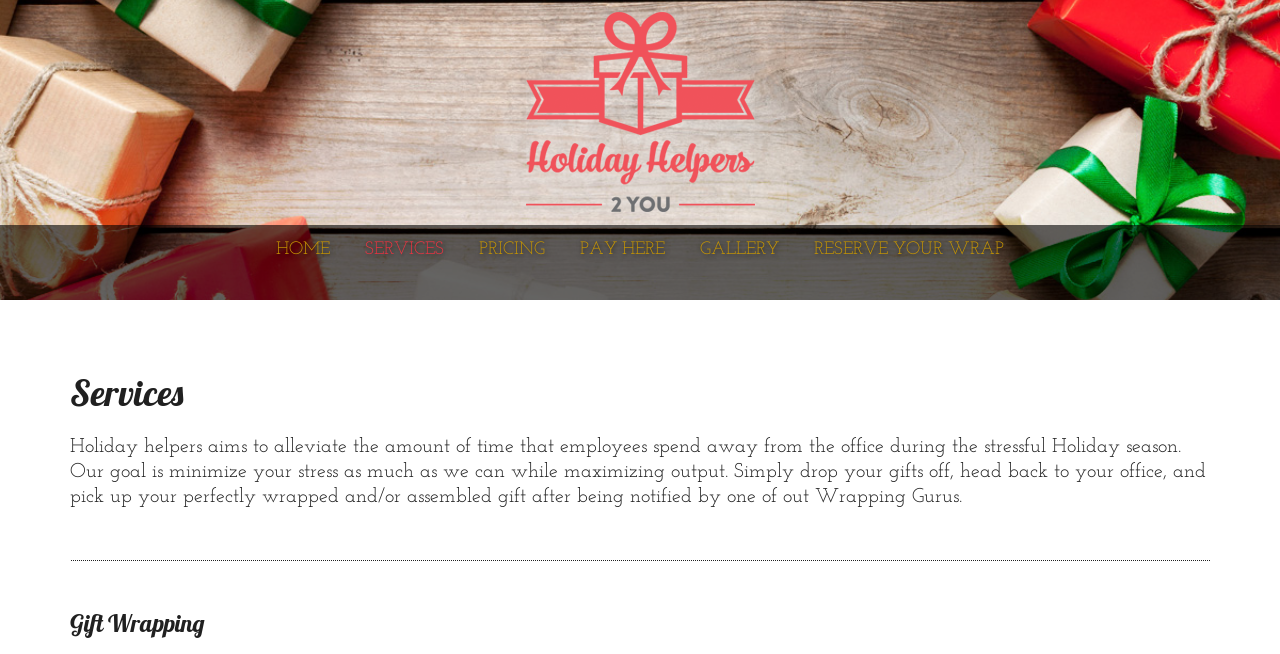Create a detailed summary of the webpage's content and design.

The webpage is about Holiday Helpers 2 You, a gift wrapping service provider. At the top, there is a logo and a link to the homepage, both labeled as "Holiday Helpers 2 You". Below this, there is a navigation menu with five links: "HOME", "SERVICES", "PRICING", "PAY HERE", and "GALLERY", aligned horizontally across the page.

Further down, there is a prominent call-to-action link, "RESERVE YOUR WRAP", which is accompanied by a header that reads "Services". Below this header, there is a paragraph of text that explains the purpose of Holiday Helpers 2 You, which is to alleviate the time employees spend away from the office during the holiday season by providing gift wrapping services. The text also mentions that customers can drop off their gifts, head back to their office, and pick up their wrapped gifts after being notified.

Below the paragraph, there is a horizontal separator, followed by a heading that reads "Gift Wrapping". Overall, the webpage has a clear and concise layout, with a focus on promoting the gift wrapping services offered by Holiday Helpers 2 You.